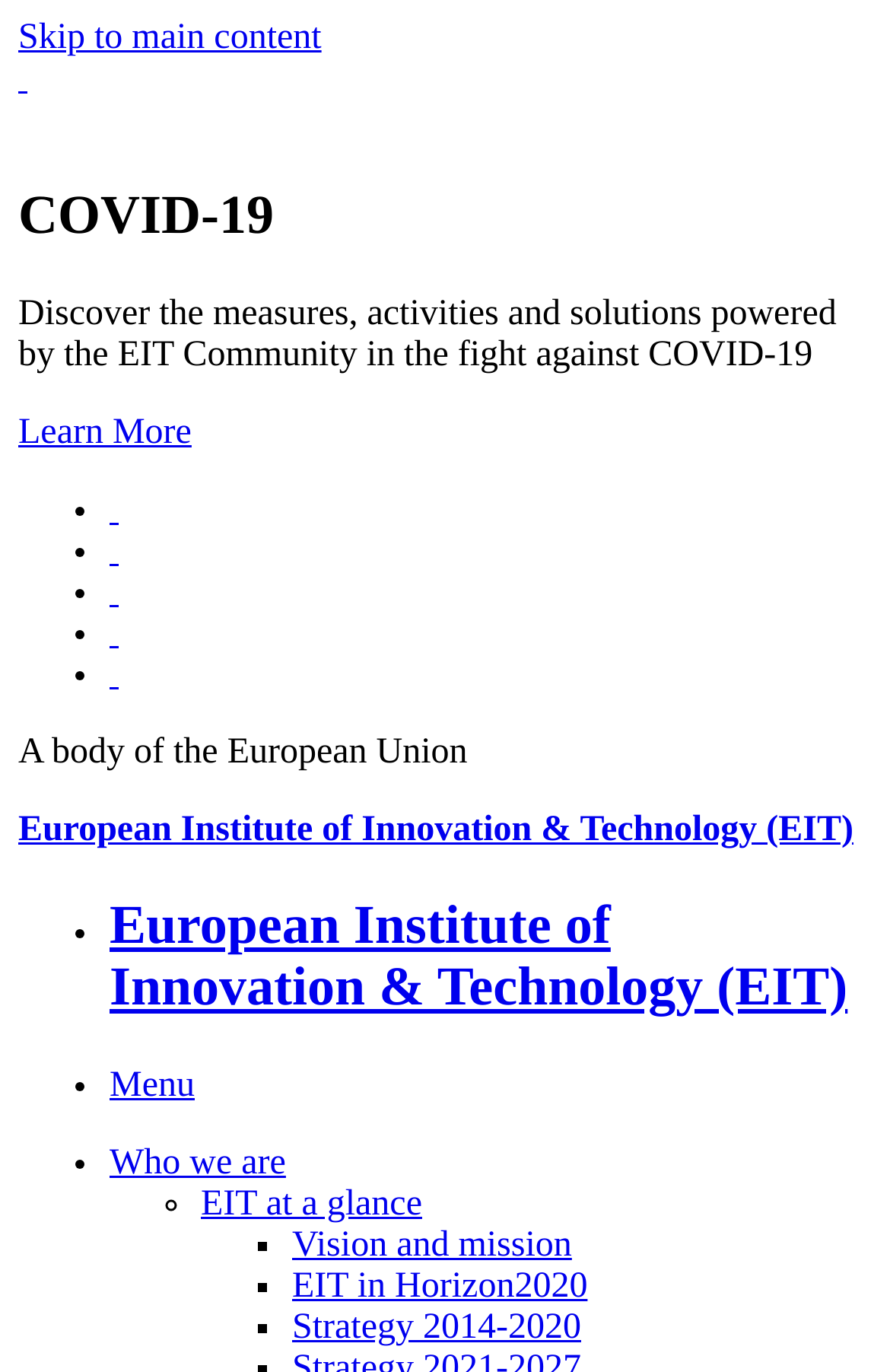Answer briefly with one word or phrase:
What is the purpose of the link 'Learn More'?

To learn more about COVID-19